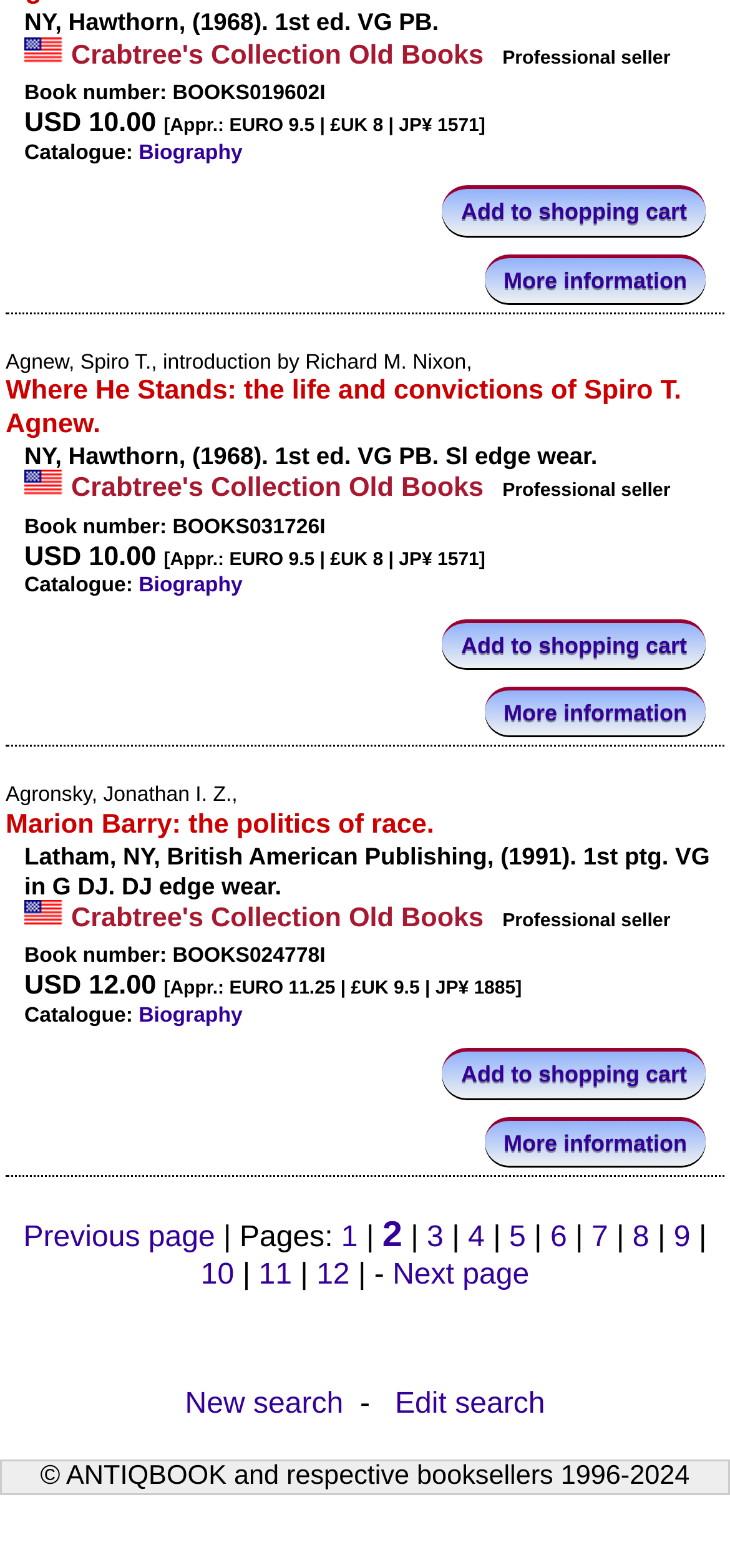Use one word or a short phrase to answer the question provided: 
How many pages of search results are there?

10